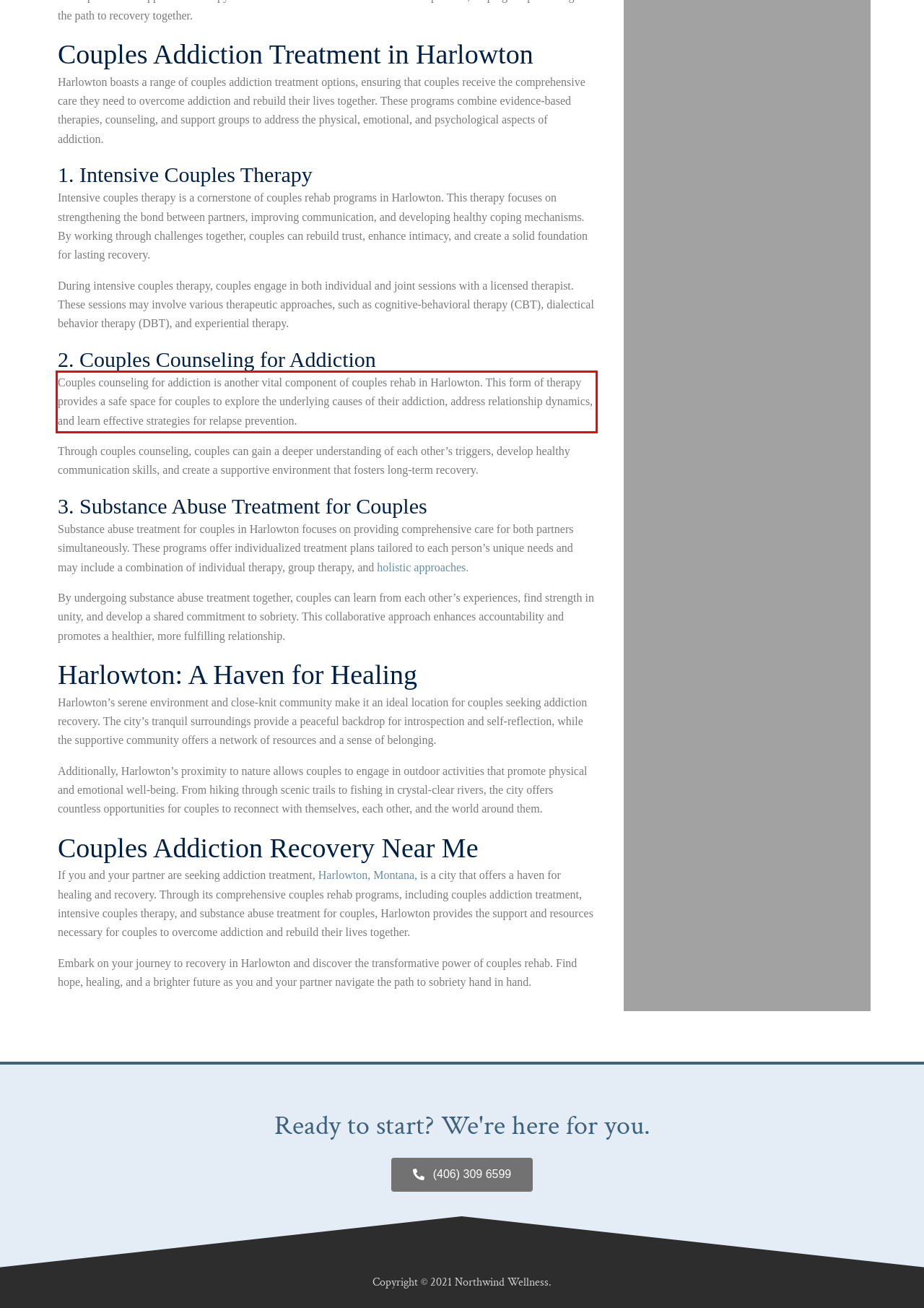Given a screenshot of a webpage with a red bounding box, please identify and retrieve the text inside the red rectangle.

Couples counseling for addiction is another vital component of couples rehab in Harlowton. This form of therapy provides a safe space for couples to explore the underlying causes of their addiction, address relationship dynamics, and learn effective strategies for relapse prevention.